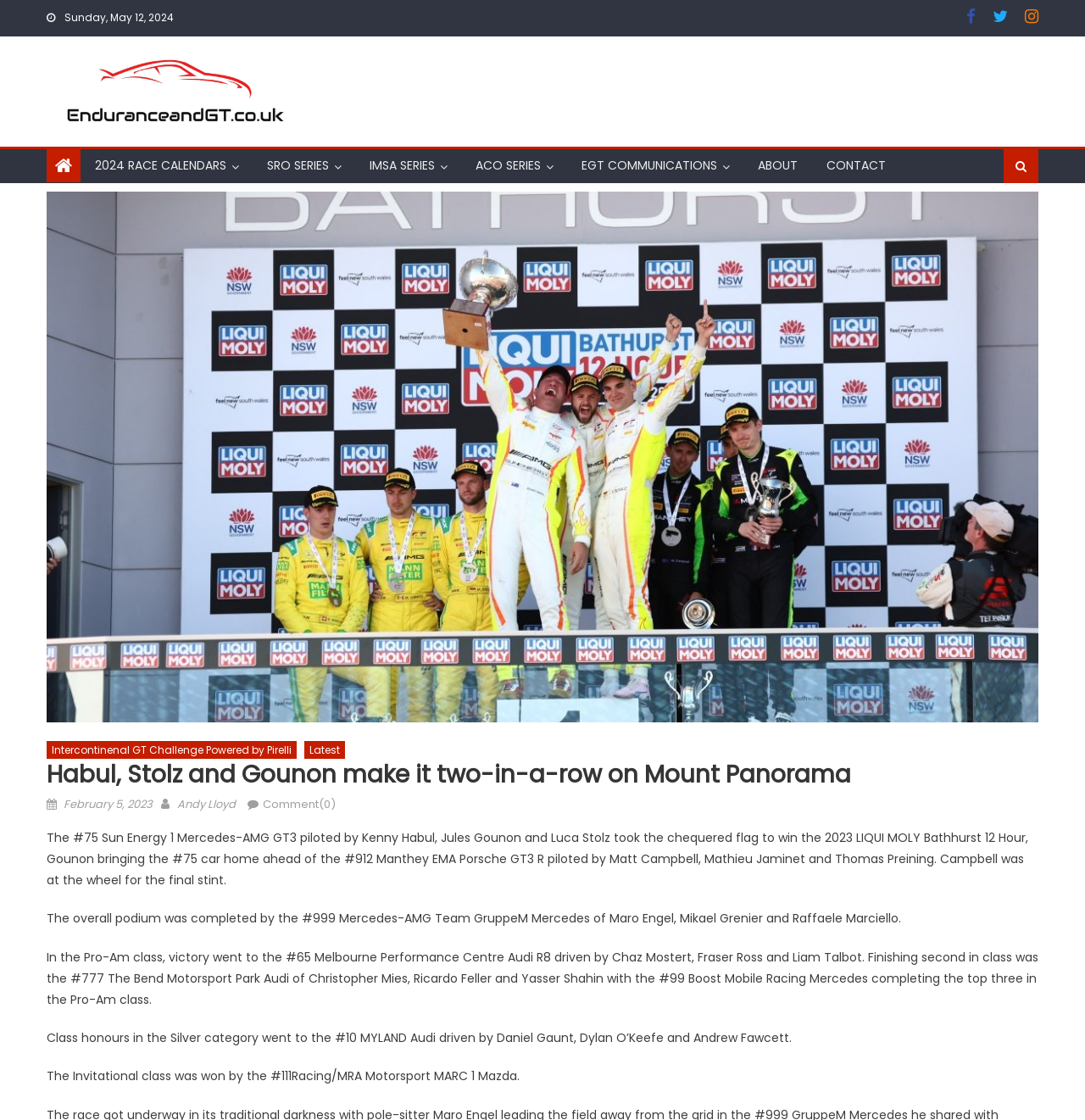Determine the bounding box coordinates for the clickable element to execute this instruction: "View the 2024 RACE CALENDARS page". Provide the coordinates as four float numbers between 0 and 1, i.e., [left, top, right, bottom].

[0.076, 0.133, 0.22, 0.162]